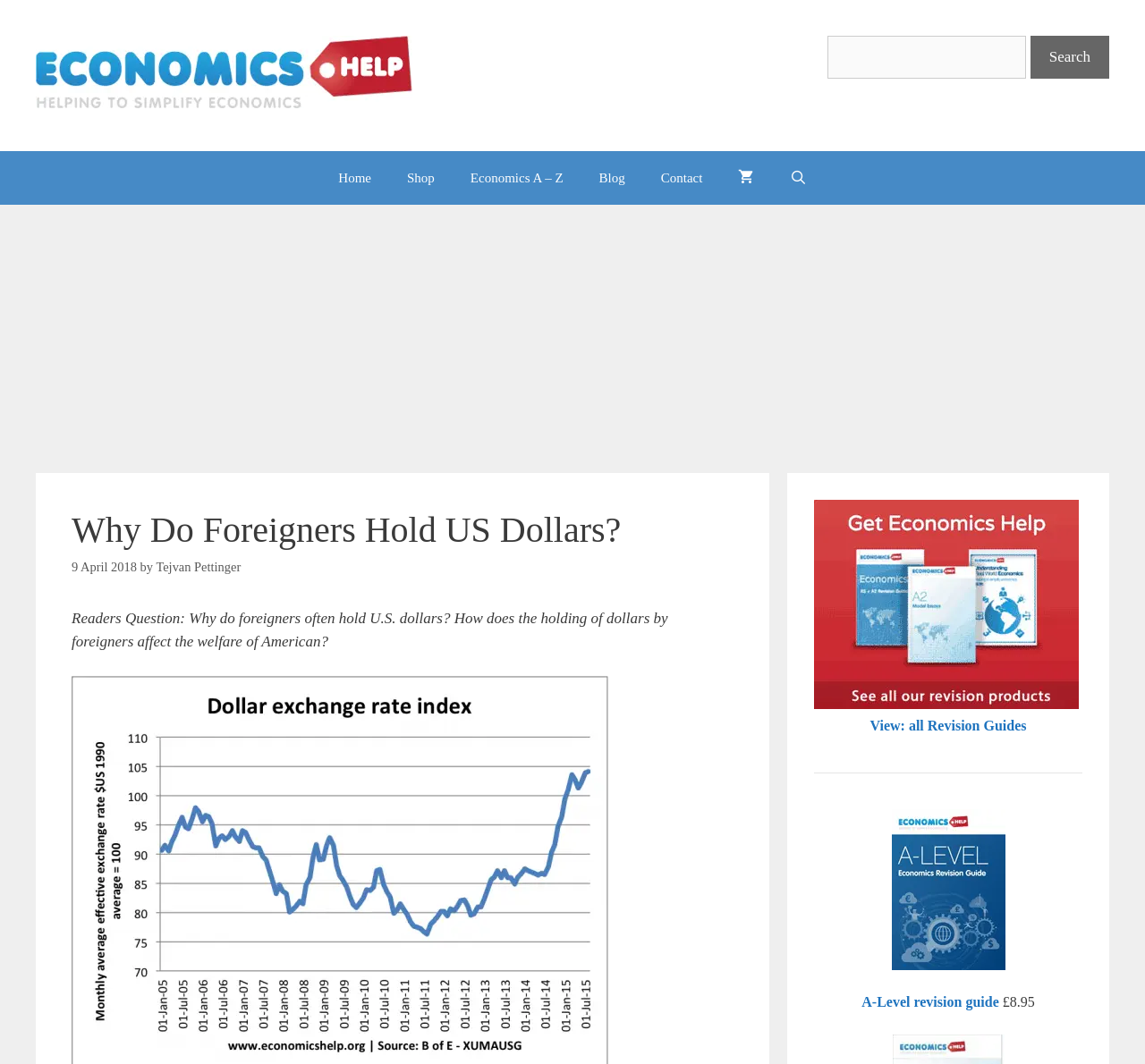Specify the bounding box coordinates of the area that needs to be clicked to achieve the following instruction: "Read the article".

[0.062, 0.478, 0.641, 0.518]